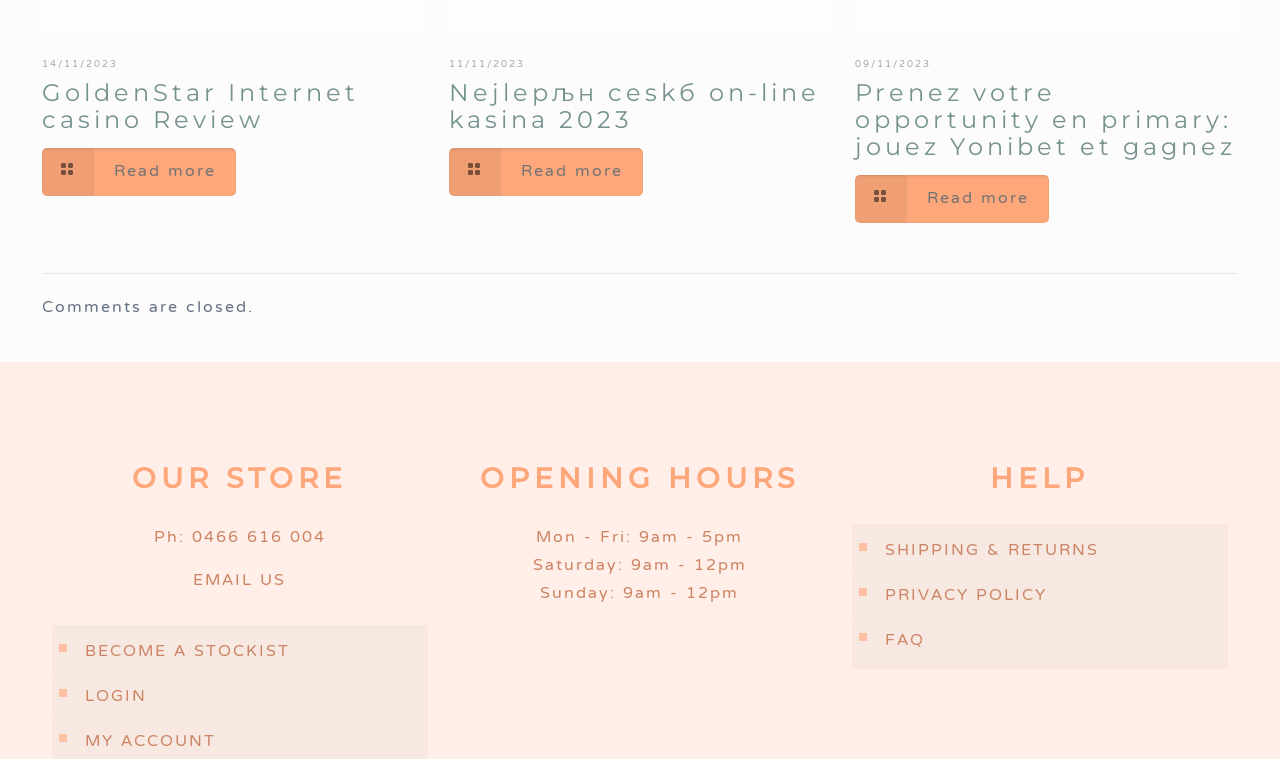Indicate the bounding box coordinates of the element that needs to be clicked to satisfy the following instruction: "Read more about Nejlepљn ceskб on-line kasina 2023". The coordinates should be four float numbers between 0 and 1, i.e., [left, top, right, bottom].

[0.351, 0.103, 0.64, 0.177]